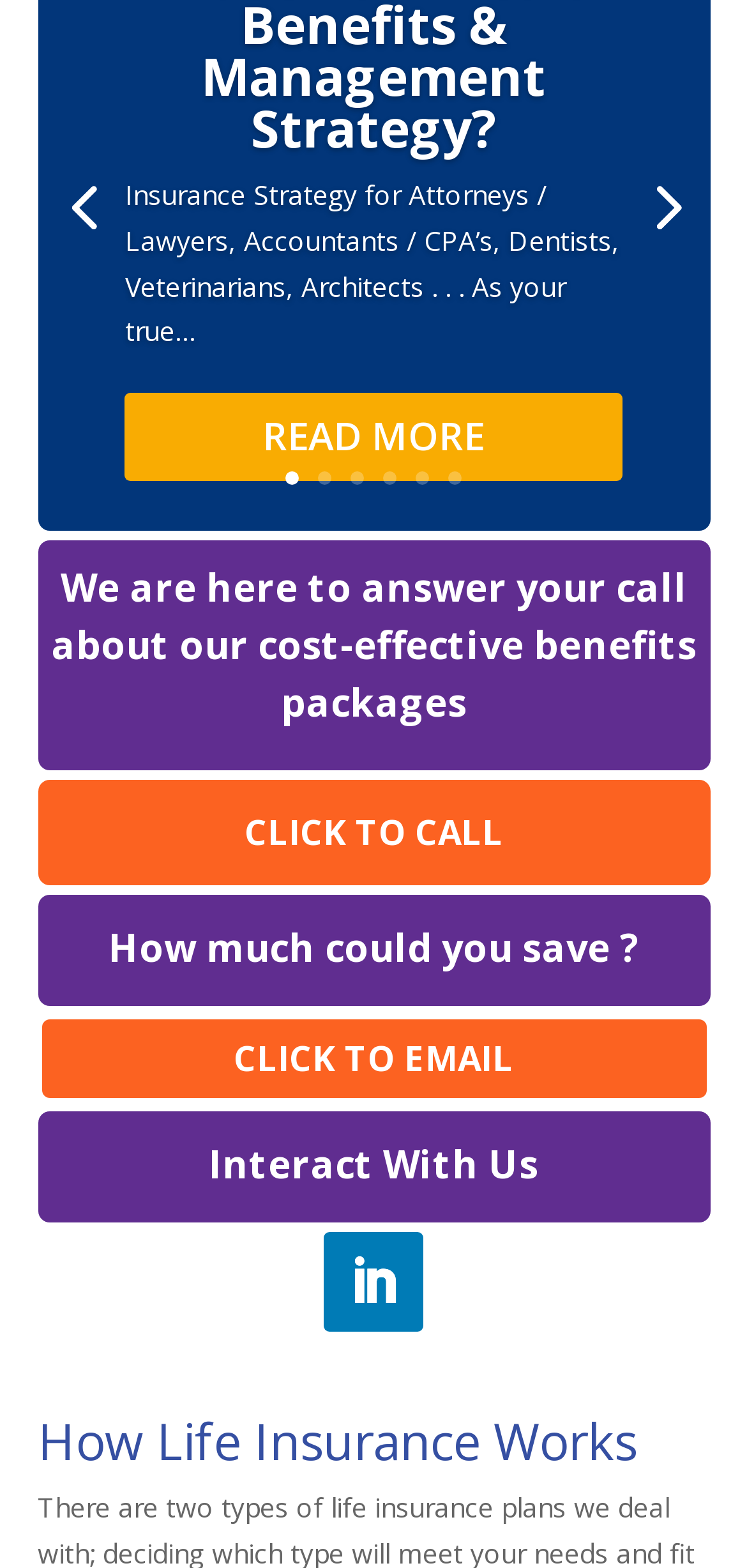Please locate the bounding box coordinates of the element's region that needs to be clicked to follow the instruction: "Interact with us on social media". The bounding box coordinates should be provided as four float numbers between 0 and 1, i.e., [left, top, right, bottom].

[0.433, 0.786, 0.567, 0.849]